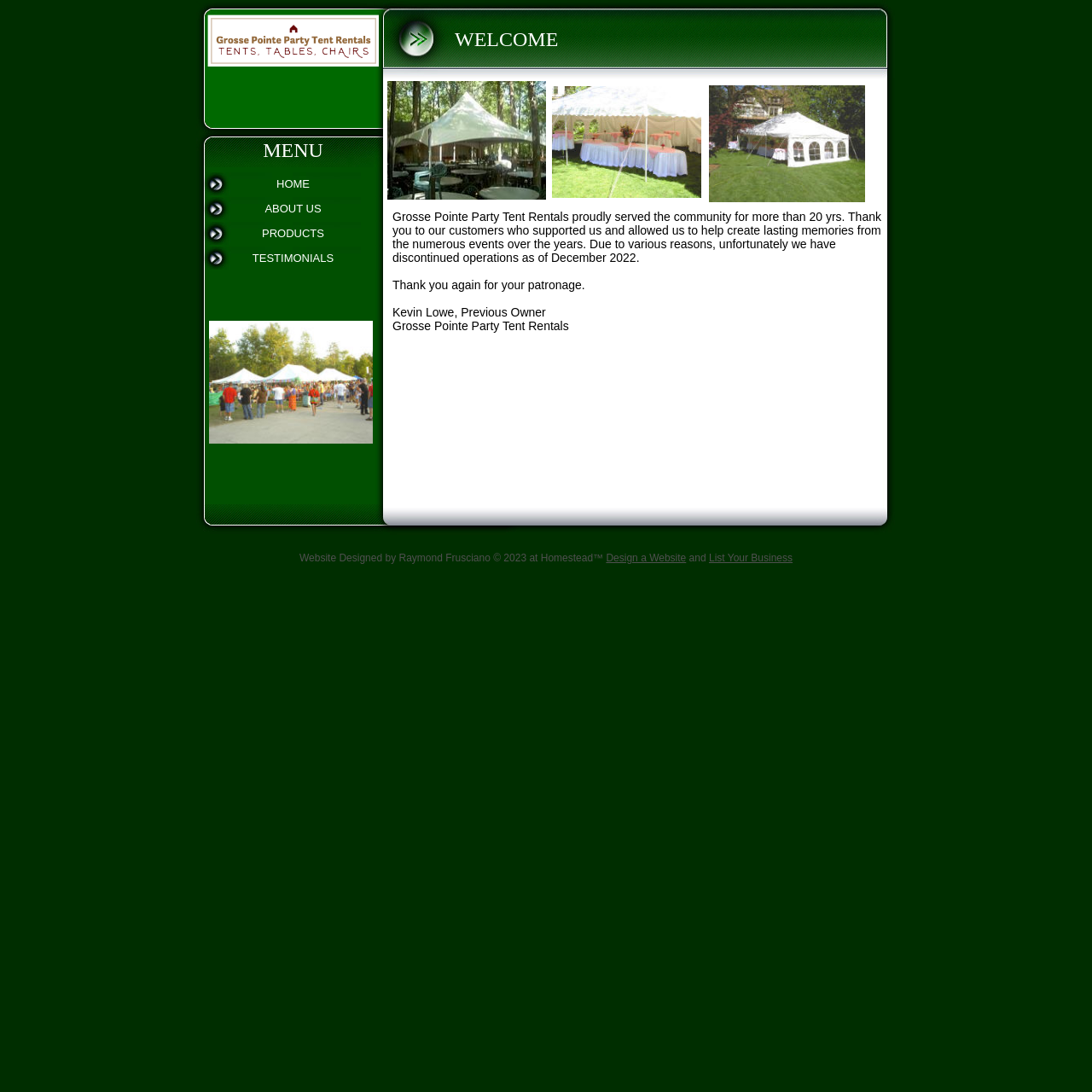What is the name of the person who designed the website?
Can you give a detailed and elaborate answer to the question?

I found the name of the website designer by looking at the StaticText element with the text 'Website Designed by Raymond Frusciano © 2023 at Homestead™' which is located at the bottom of the webpage.